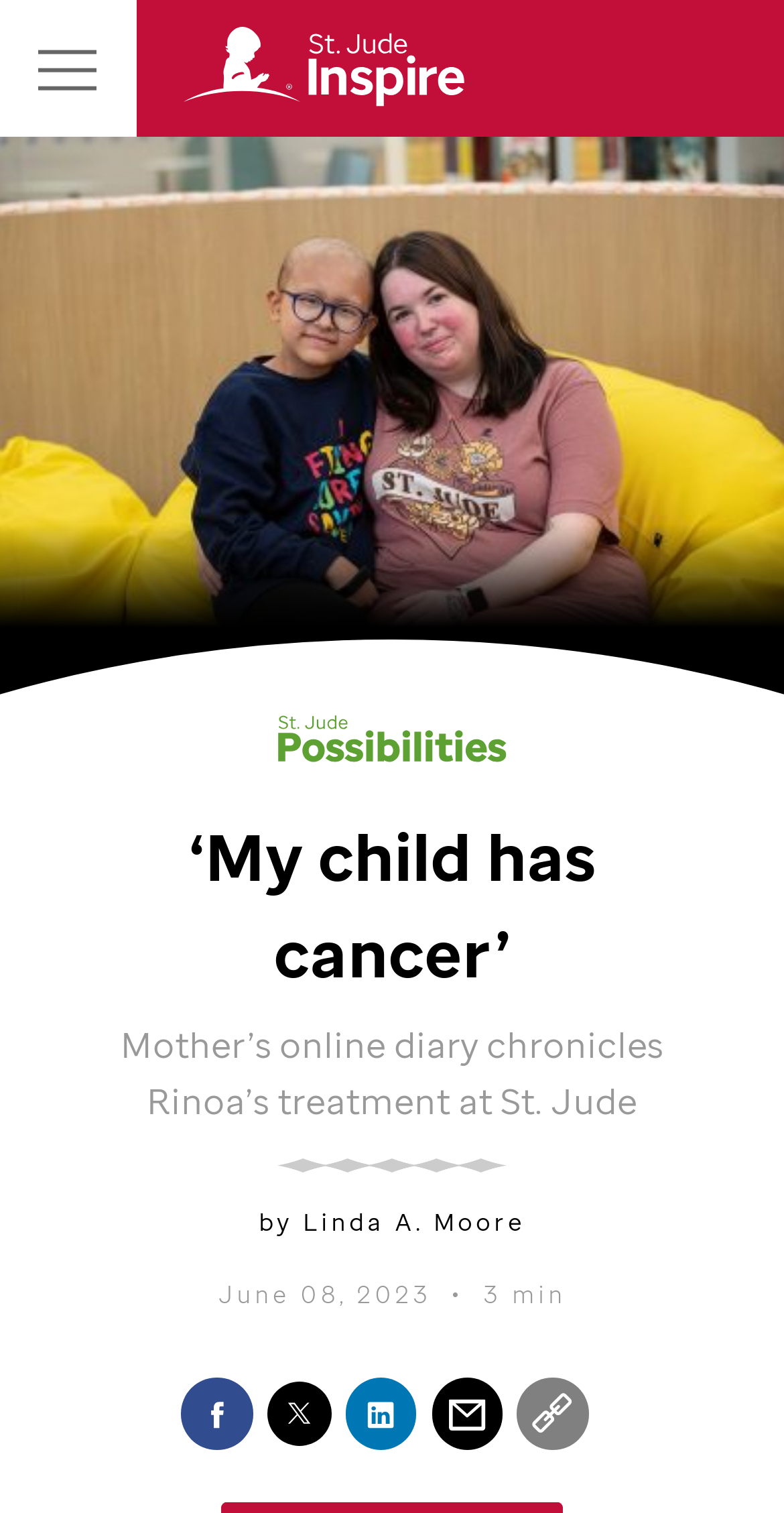Describe all the key features and sections of the webpage thoroughly.

The webpage is about a mother's online diary that chronicles her child Rinoa's treatment at St. Jude Children's Research Hospital. At the top left corner, there is a button labeled "Main Menu" that controls a navigation menu. Next to it, there is a link to the St. Jude Inspire Homepage.

Below the top navigation, there is a header section that takes up most of the width of the page. It contains a heading that reads "‘My child has cancer’", followed by a subheading that summarizes the content of the diary. There is also an image with a diamond pattern in the header section.

Under the header, there is a section that displays the author's name, "Linda A. Moore", and the date of publication, "June 08, 2023". This section also includes a separator and an indication of the reading time, "3 min".

At the bottom of the page, there is a navigation section labeled "Share" that allows users to share the content through various social media platforms, including Facebook, Twitter, and LinkedIn, as well as through email or by copying the link.